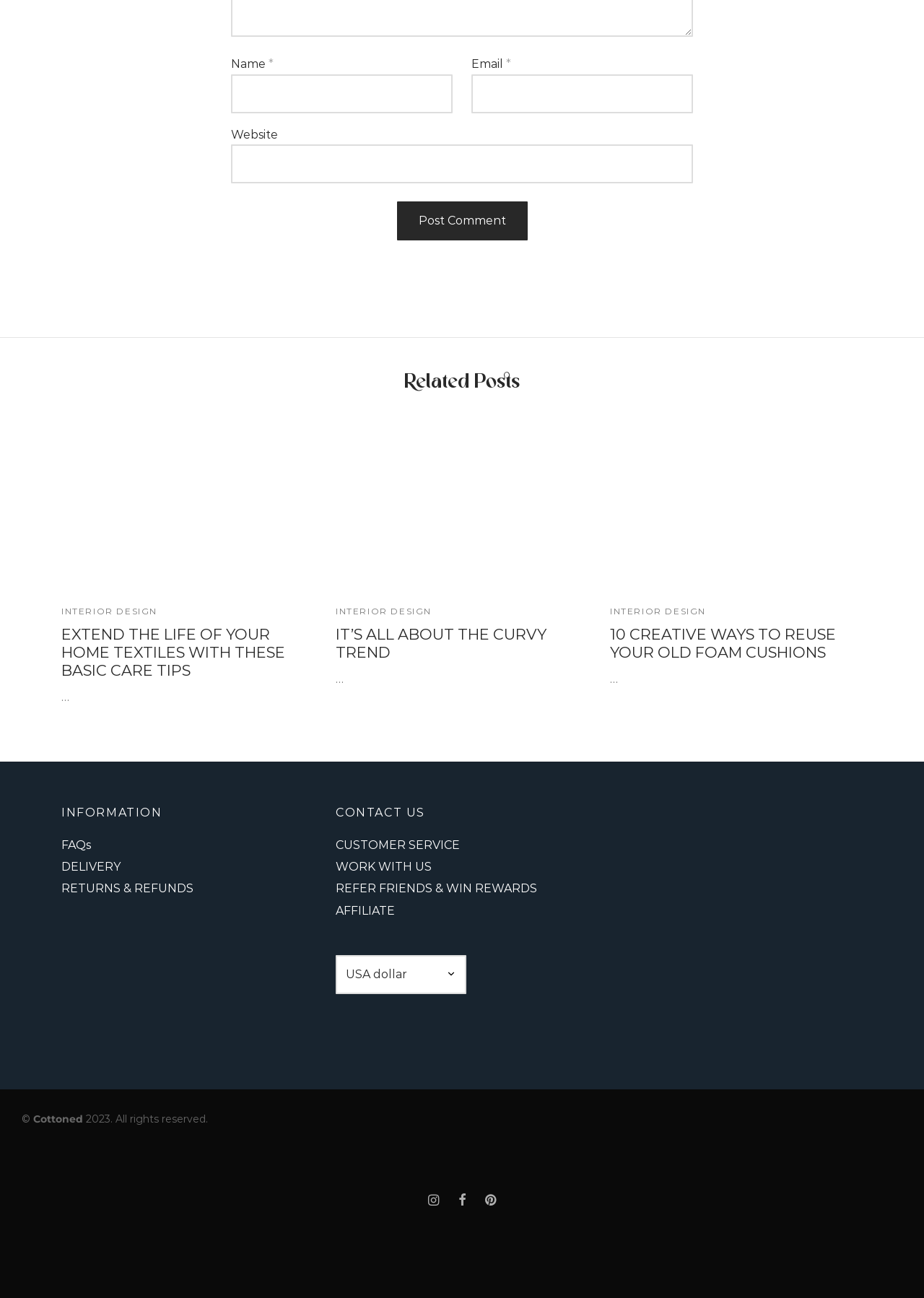Provide the bounding box for the UI element matching this description: "parent_node: Email * aria-describedby="email-notes" name="email"".

[0.51, 0.057, 0.75, 0.087]